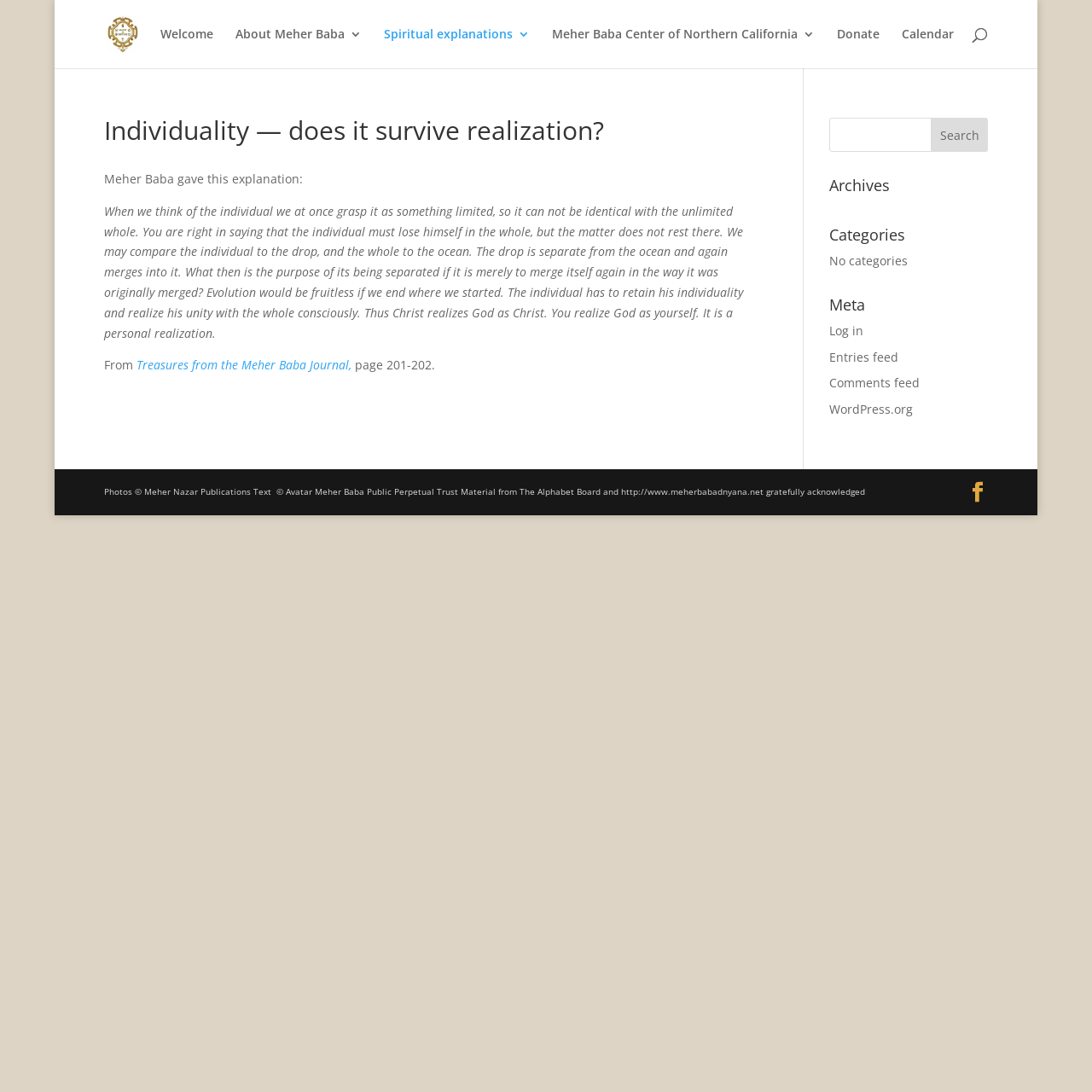Locate the bounding box coordinates of the area that needs to be clicked to fulfill the following instruction: "Click on the 'Donate' link". The coordinates should be in the format of four float numbers between 0 and 1, namely [left, top, right, bottom].

[0.767, 0.026, 0.806, 0.062]